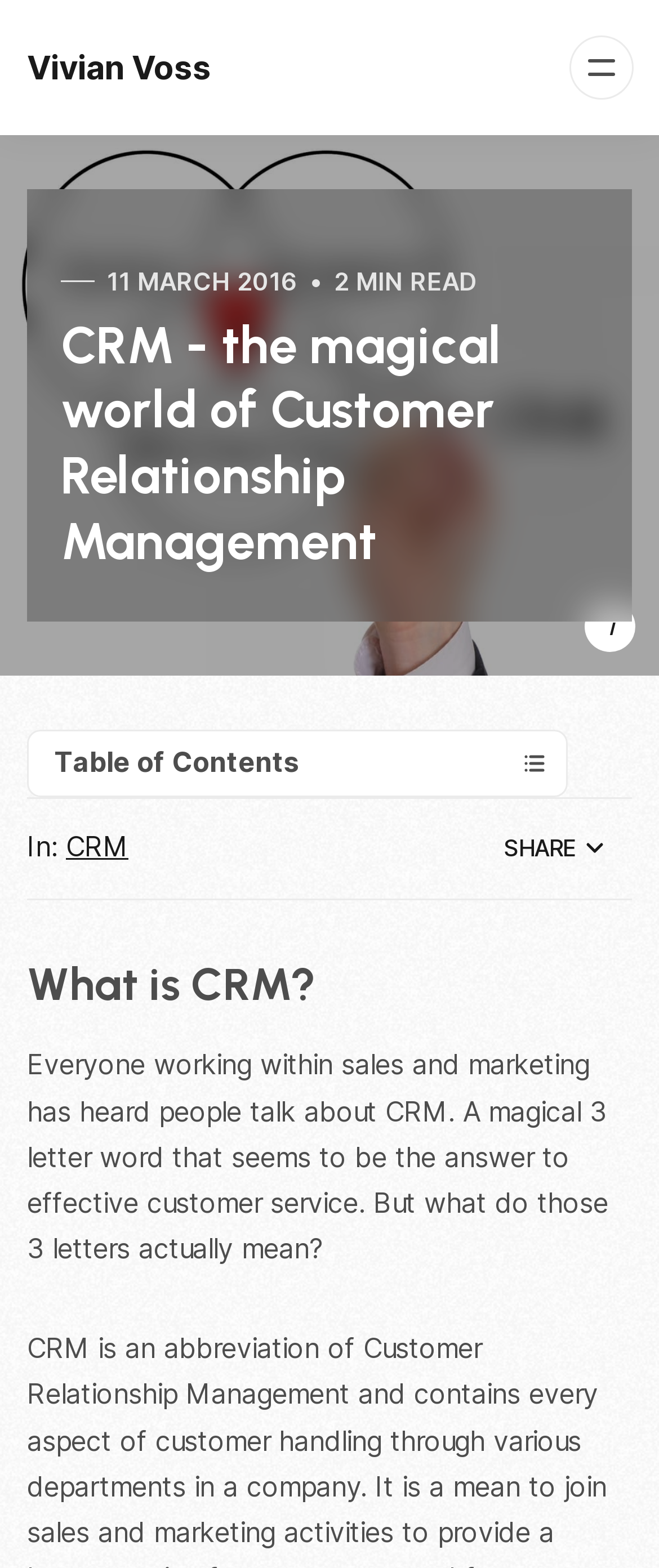Who is the author of this article?
Identify the answer in the screenshot and reply with a single word or phrase.

Vivian Voss